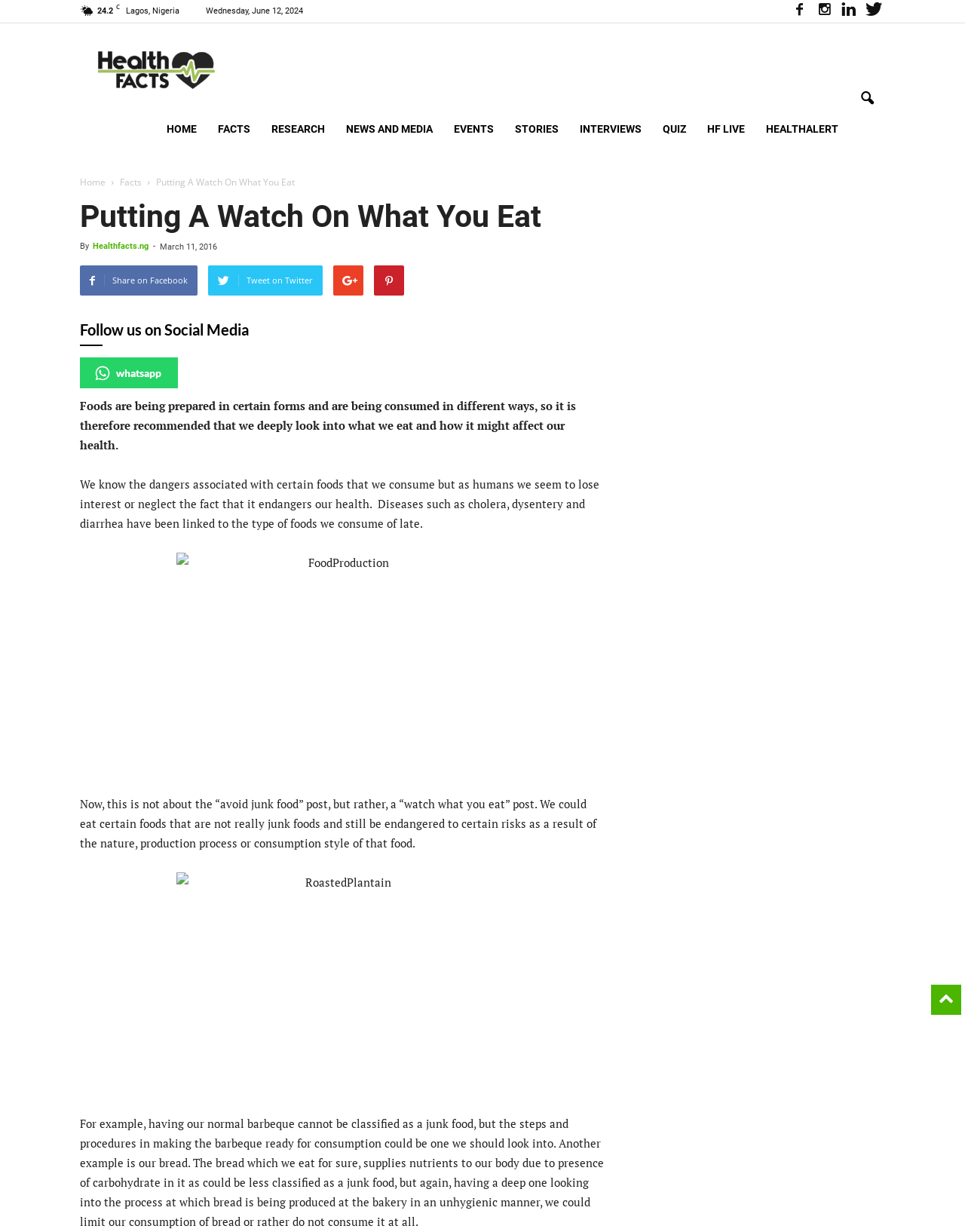Identify the bounding box coordinates of the region that should be clicked to execute the following instruction: "Click on the 'Tours Travel' link".

None